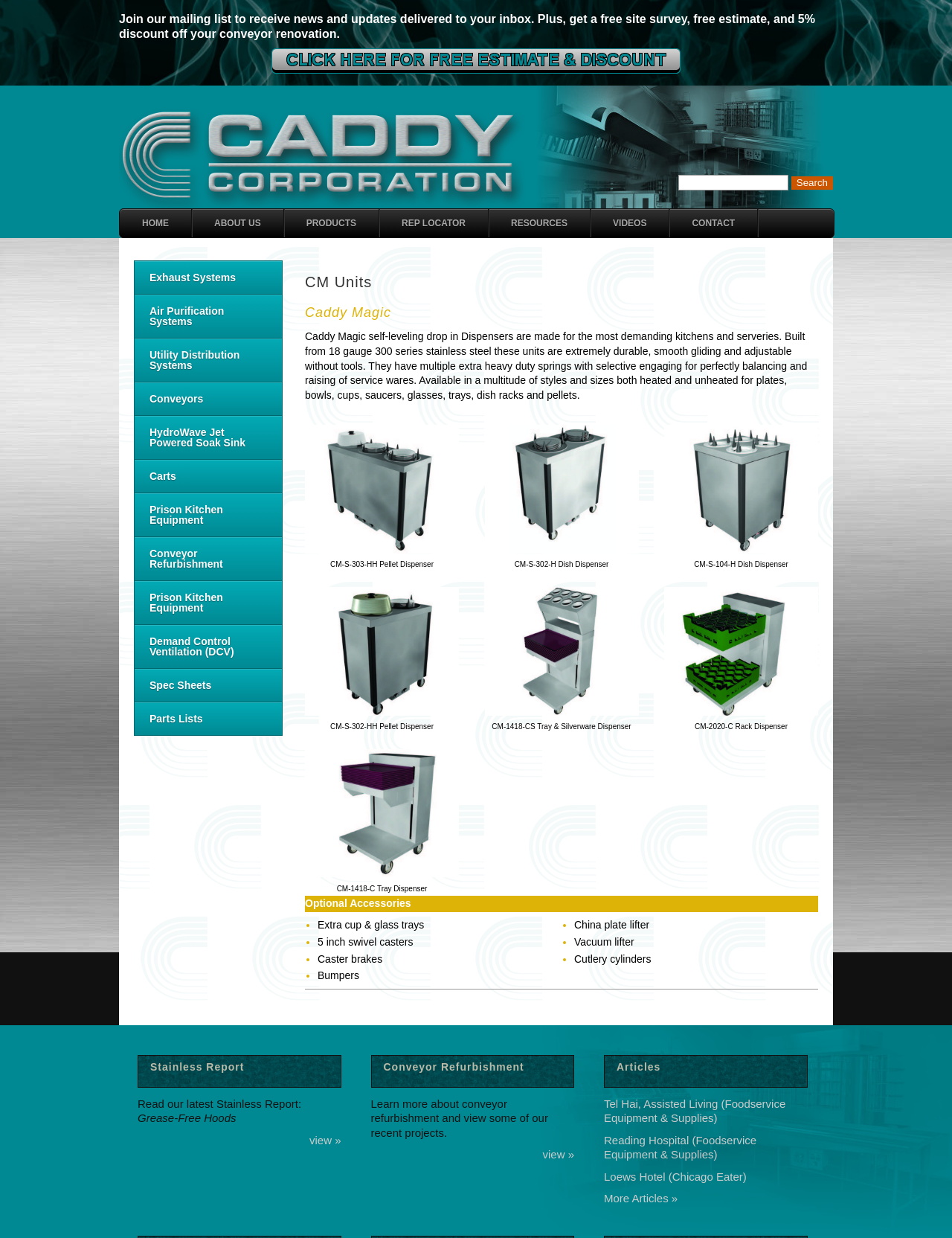Provide the bounding box coordinates of the area you need to click to execute the following instruction: "Learn more about conveyor refurbishment".

[0.57, 0.927, 0.603, 0.938]